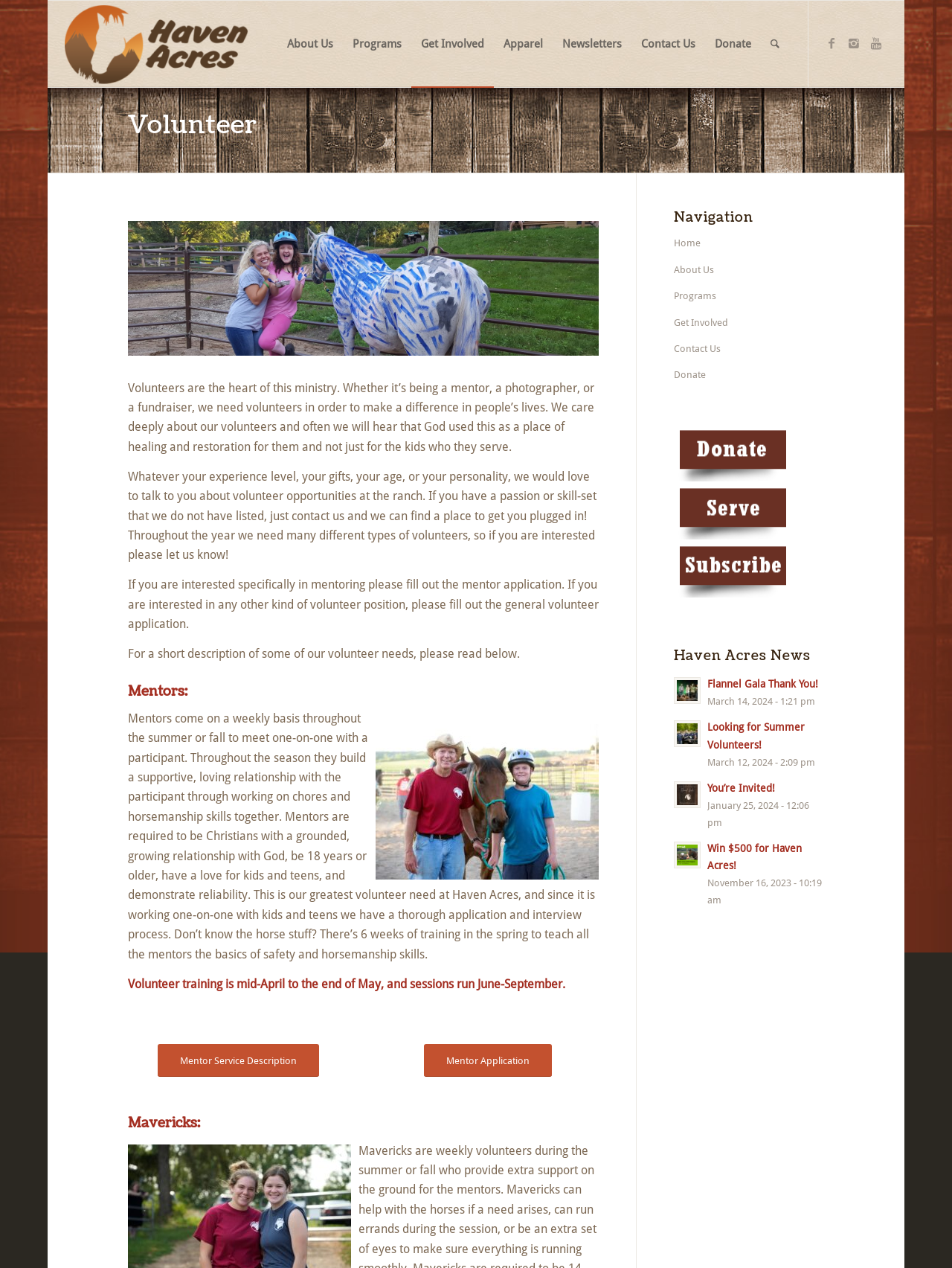How often do volunteers meet with participants?
Using the image, answer in one word or phrase.

Weekly